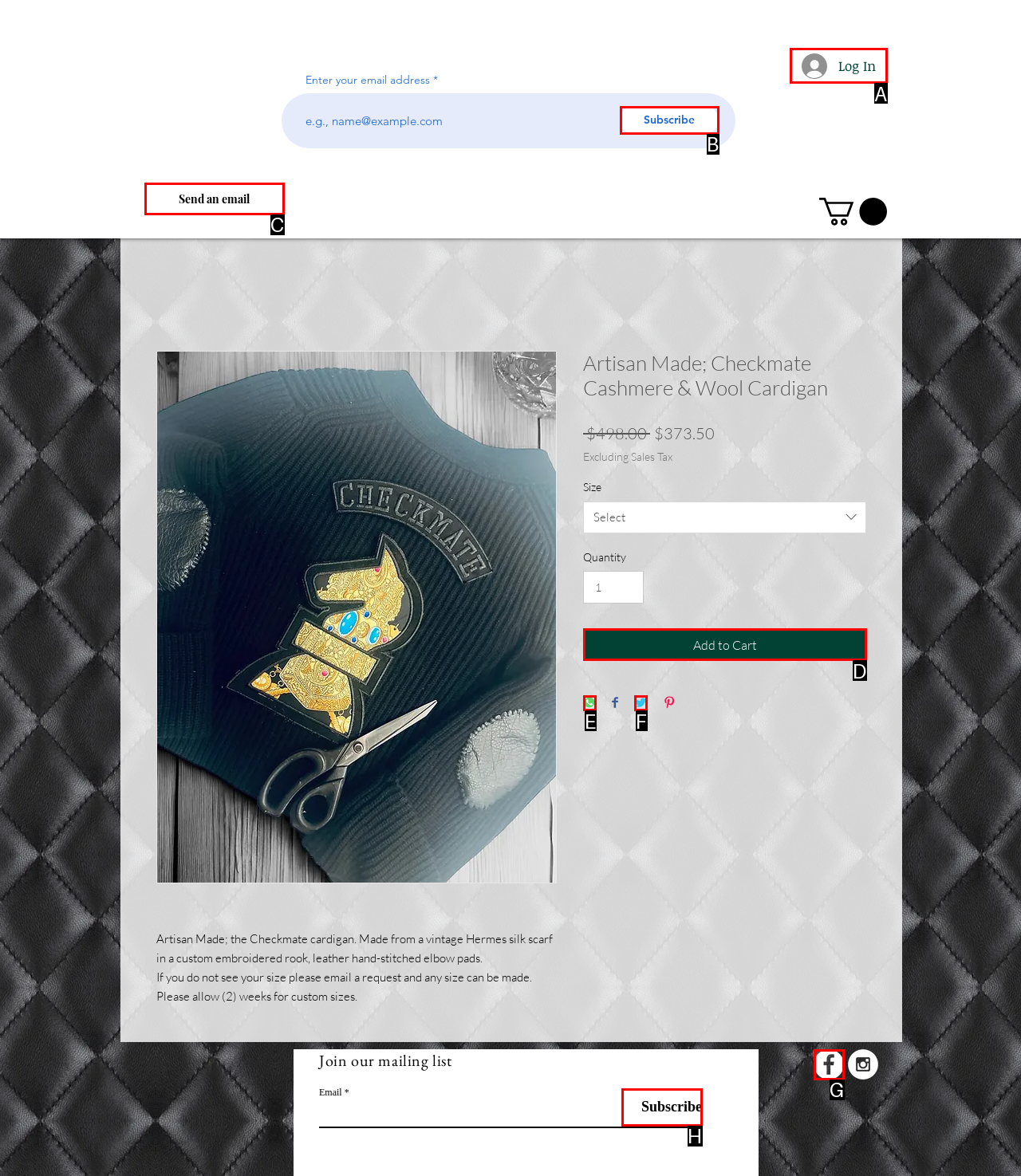Identify the letter of the correct UI element to fulfill the task: Click the 'Log In' button from the given options in the screenshot.

A